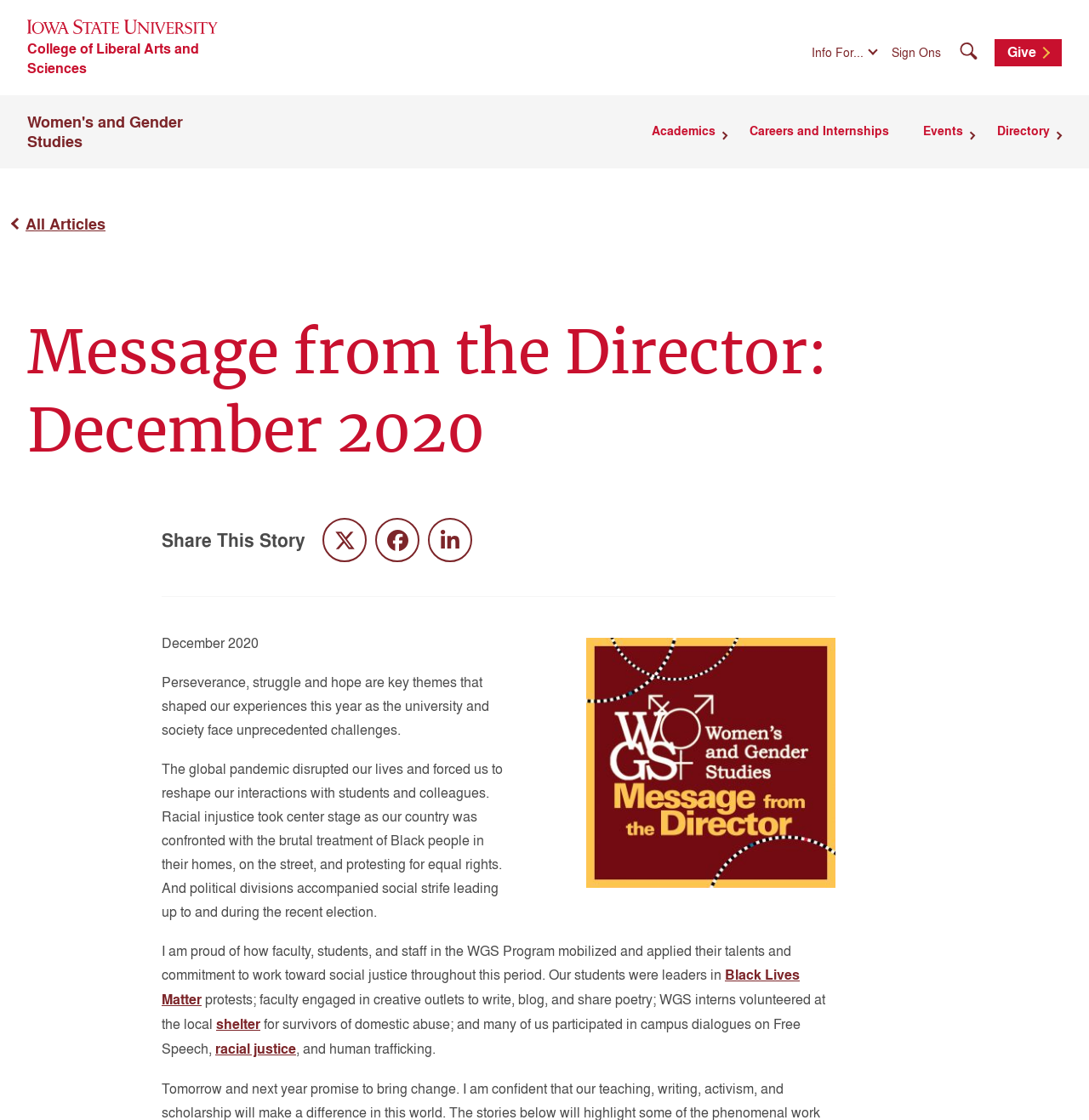Respond to the following question with a brief word or phrase:
What is the tone of the message from the director?

Reflective and hopeful